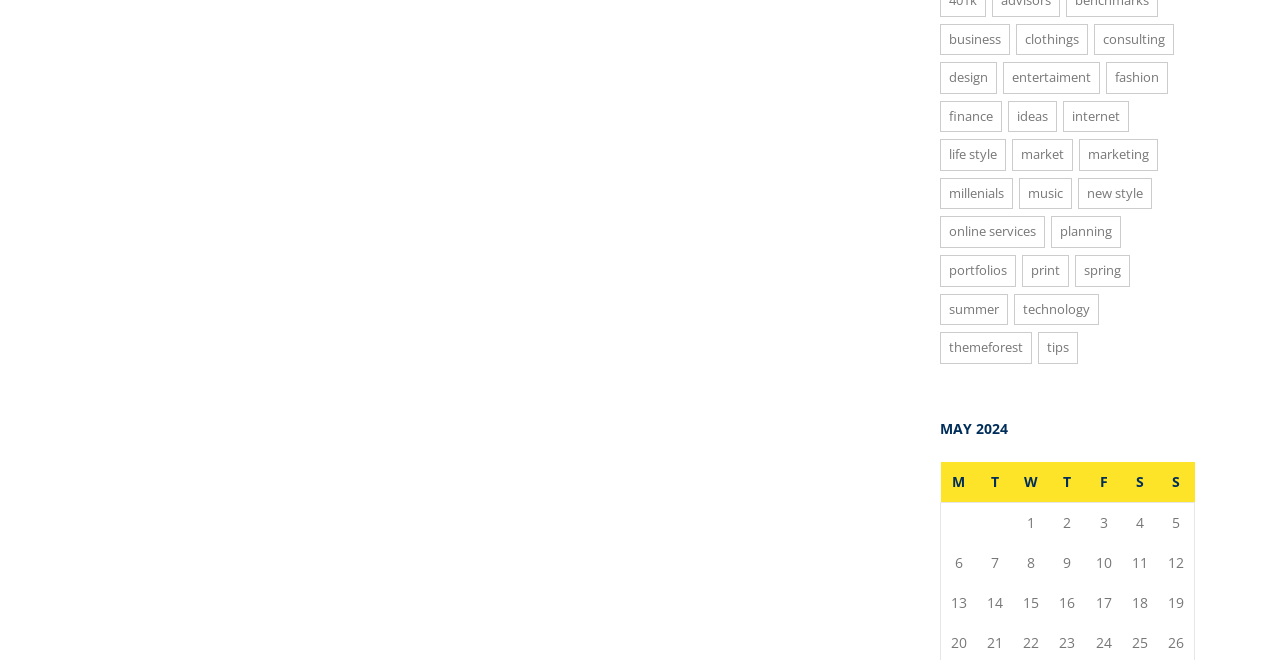Locate the bounding box coordinates of the element that should be clicked to execute the following instruction: "explore entertainment".

[0.784, 0.094, 0.859, 0.142]